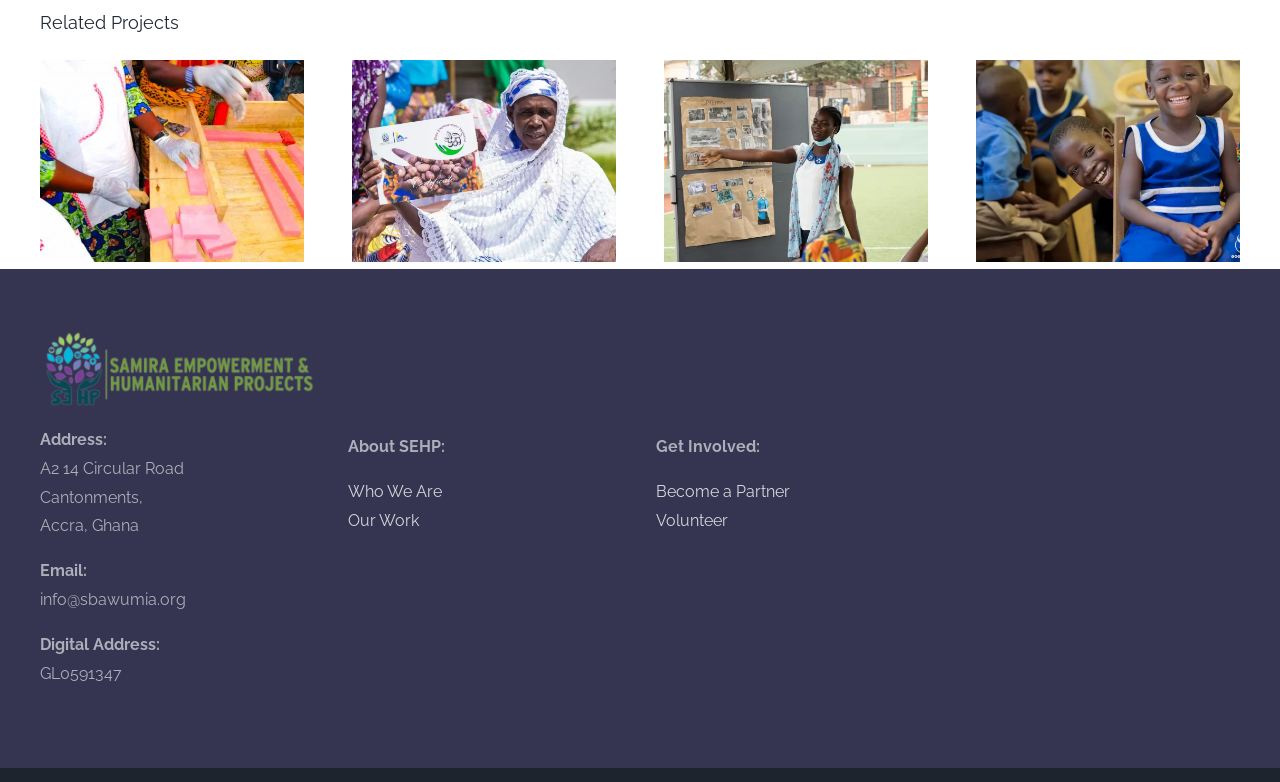Find the bounding box coordinates of the element I should click to carry out the following instruction: "Click on Skills and Entrepreneurial Development Initiative".

[0.12, 0.077, 0.148, 0.123]